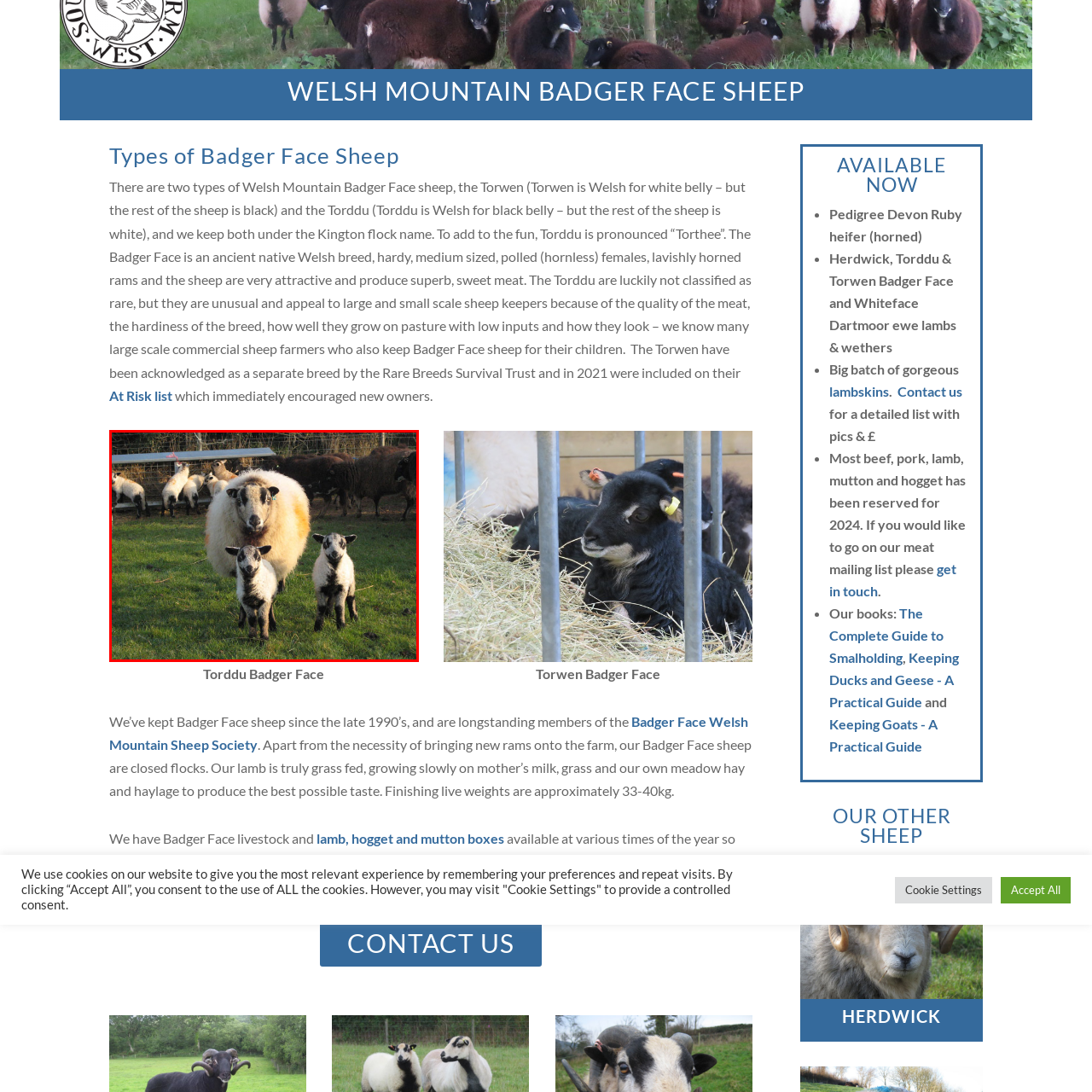Observe the content inside the red rectangle, How many lambs are with the ewe? 
Give your answer in just one word or phrase.

Two